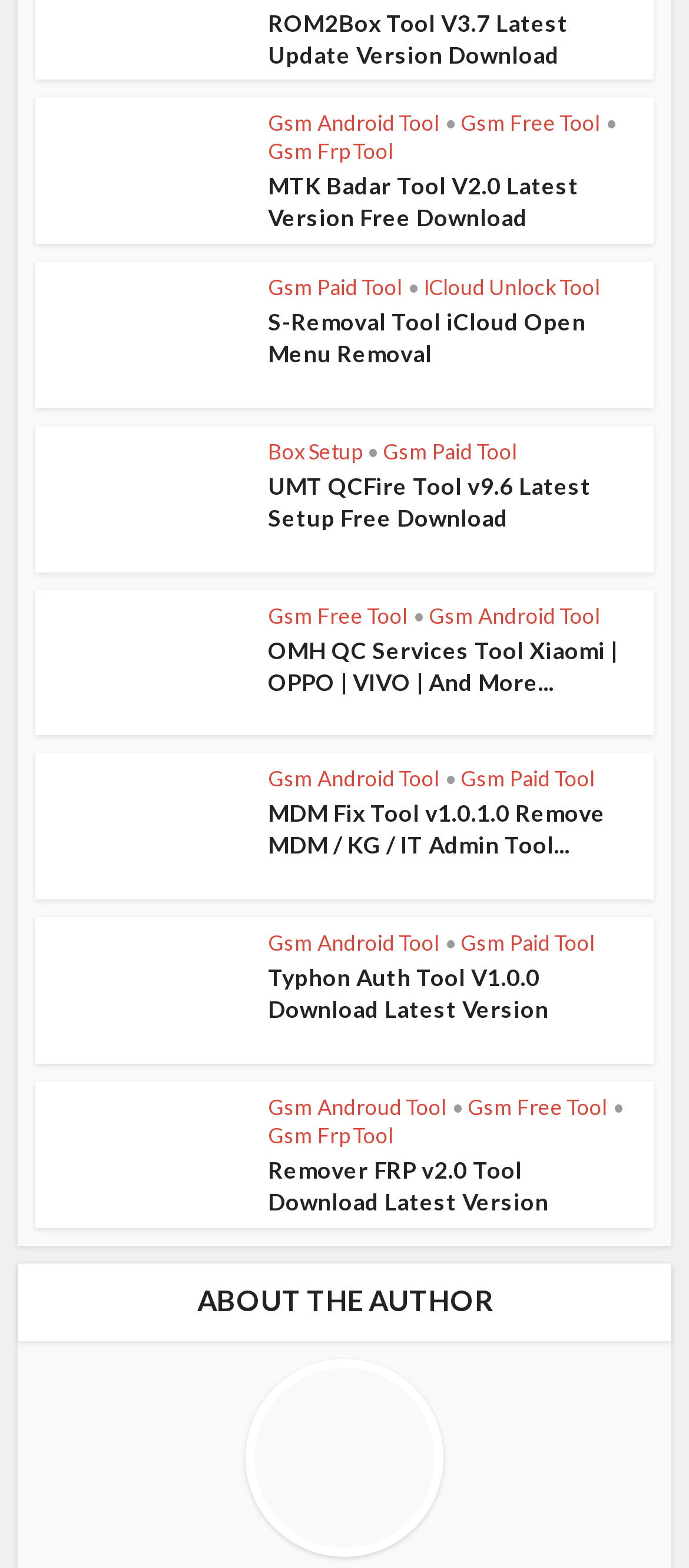Highlight the bounding box coordinates of the element that should be clicked to carry out the following instruction: "Get MTK Badar Tool V2.0 Latest Version Free Download". The coordinates must be given as four float numbers ranging from 0 to 1, i.e., [left, top, right, bottom].

[0.389, 0.11, 0.84, 0.148]